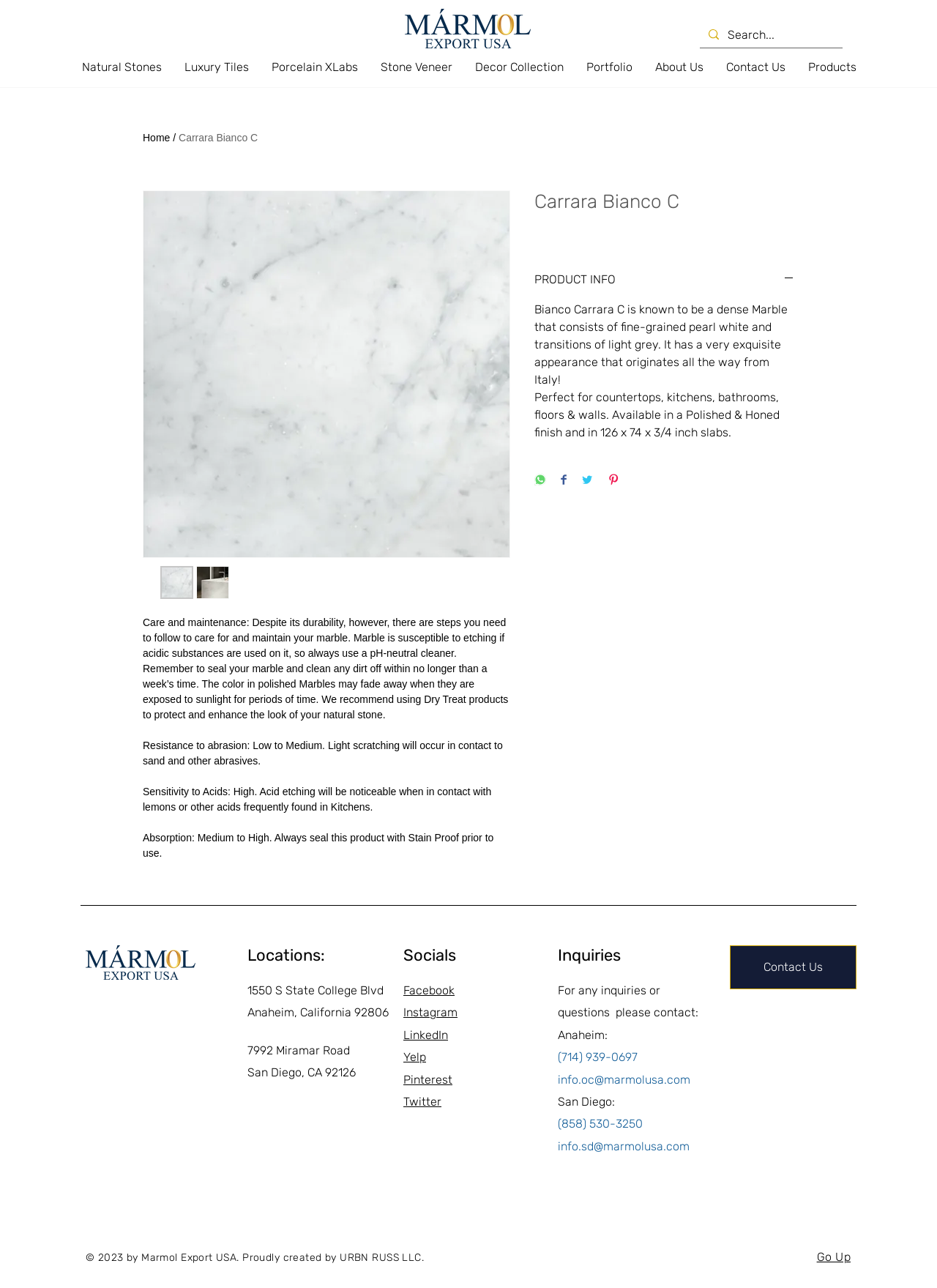What is the primary heading on this webpage?

Carrara Bianco C